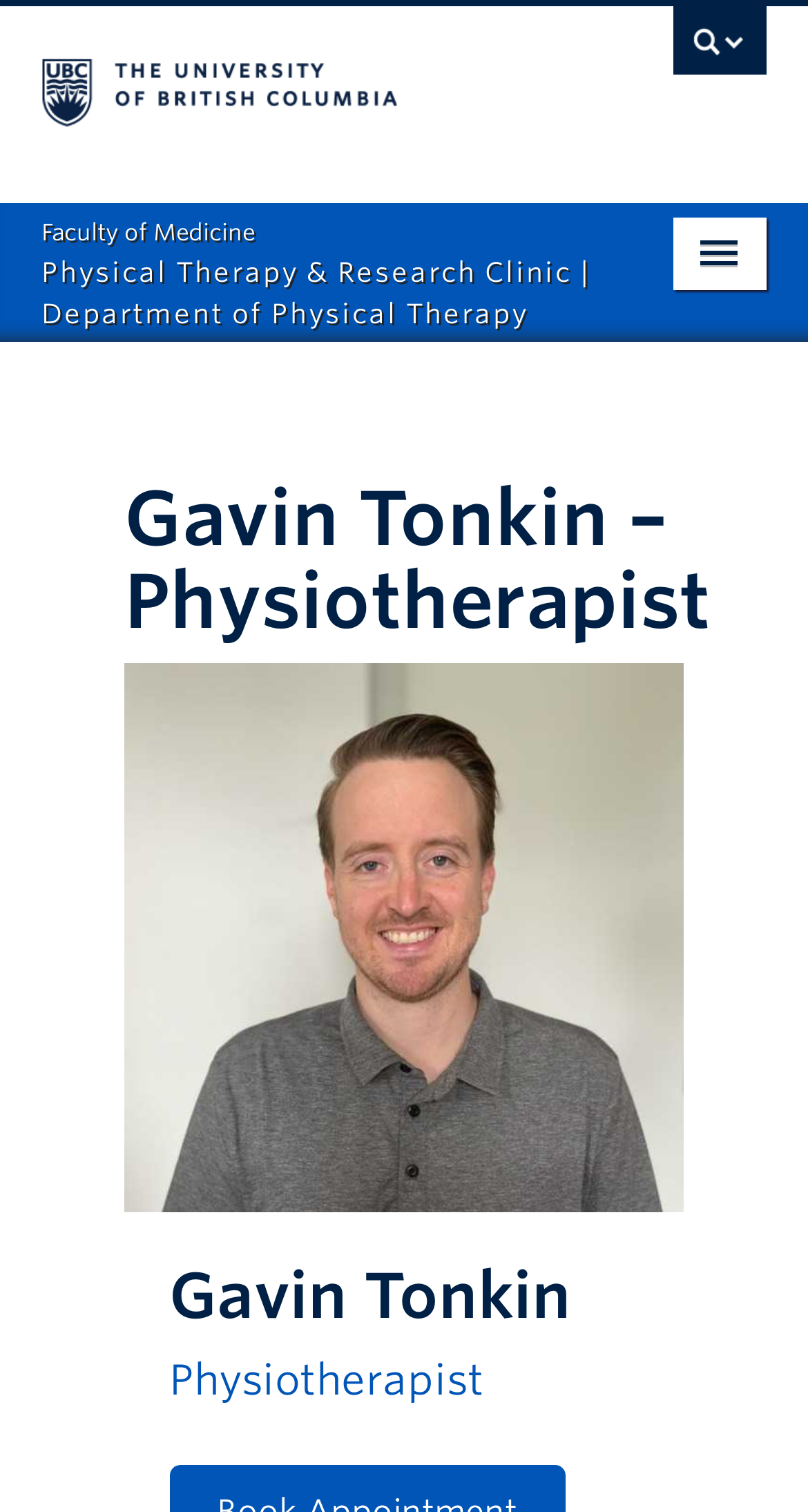Use a single word or phrase to answer the question: What are the main sections of the website?

Home, Services, About